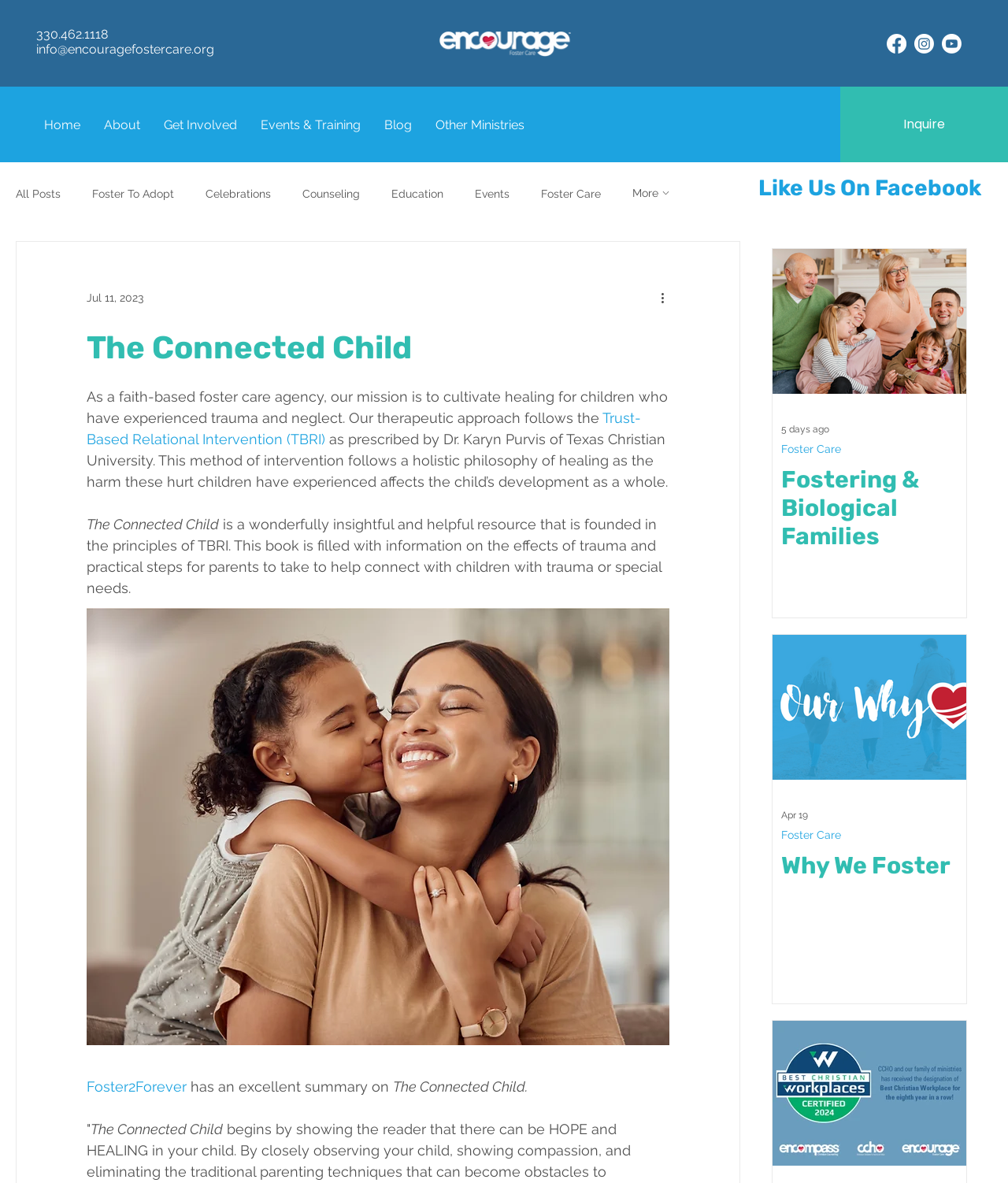Provide the bounding box coordinates of the UI element that matches the description: "Inquire".

[0.833, 0.073, 1.0, 0.137]